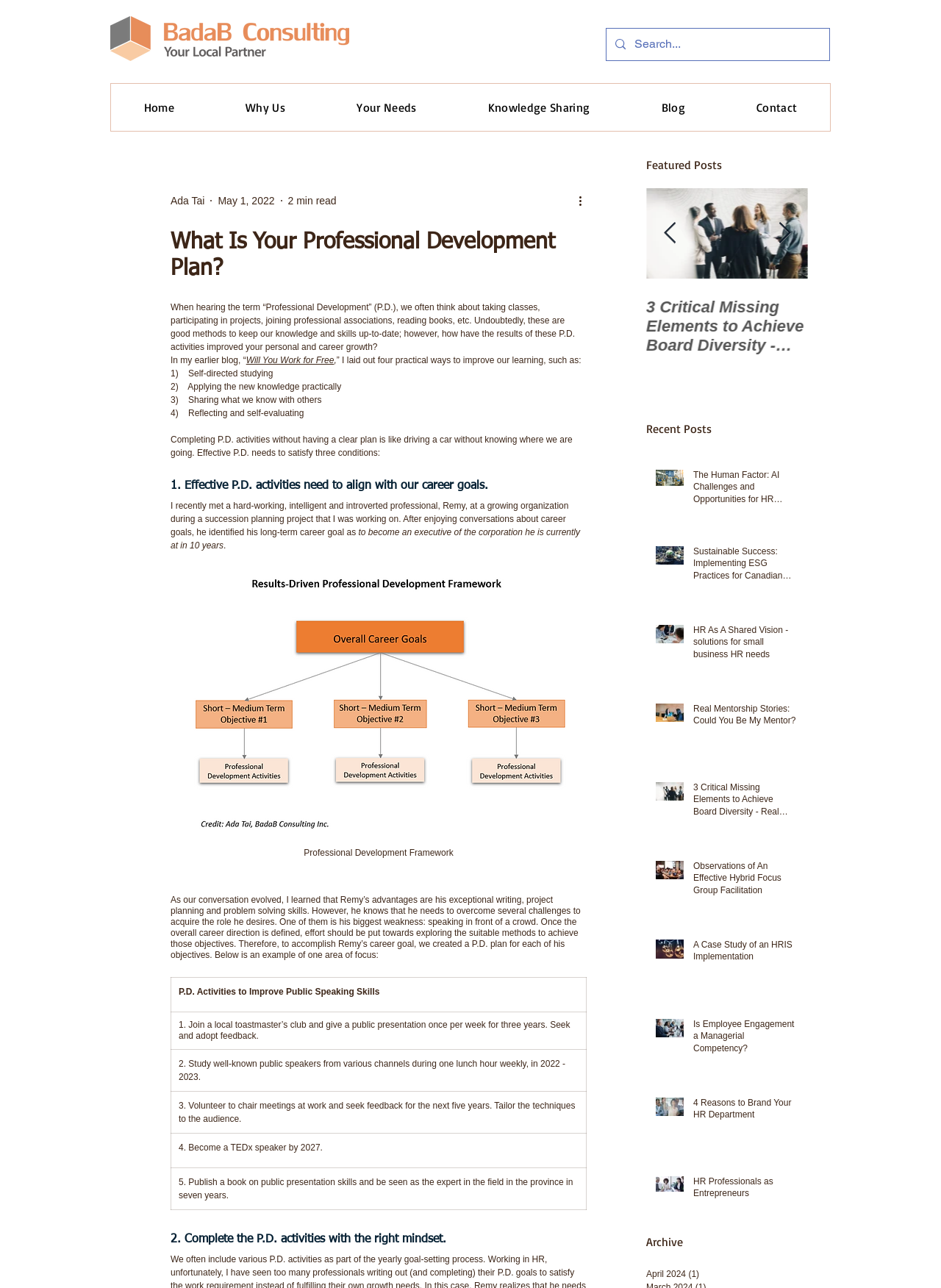Offer an in-depth caption of the entire webpage.

This webpage is a blog post titled "Make Your Professional Development Plan Work by Satisfying 3 Conditions" by Ada Tai, published on May 1, 2022. The blog post is divided into sections, with headings and paragraphs of text. 

At the top of the page, there is a navigation menu with links to "Home", "Why Us", "Your Needs", "Knowledge Sharing", "Blog", and "Contact". Below the navigation menu, there is a search bar with a magnifying glass icon. 

The blog post begins with a heading "What Is Your Professional Development Plan?" followed by a paragraph of text discussing the importance of having a clear plan for professional development. The text is divided into sections with headings, including "1. Effective P.D. activities need to align with our career goals" and "2. Complete the P.D. activities with the right mindset". 

There is a table in the blog post, which outlines a plan for improving public speaking skills, with five activities listed. 

Below the blog post, there are sections titled "Featured Posts" and "Recent Posts", which display a list of article titles with images and links to read more. Each article has a brief summary and a "Read more" link. 

There are also buttons to navigate to the previous or next item in the list of posts.